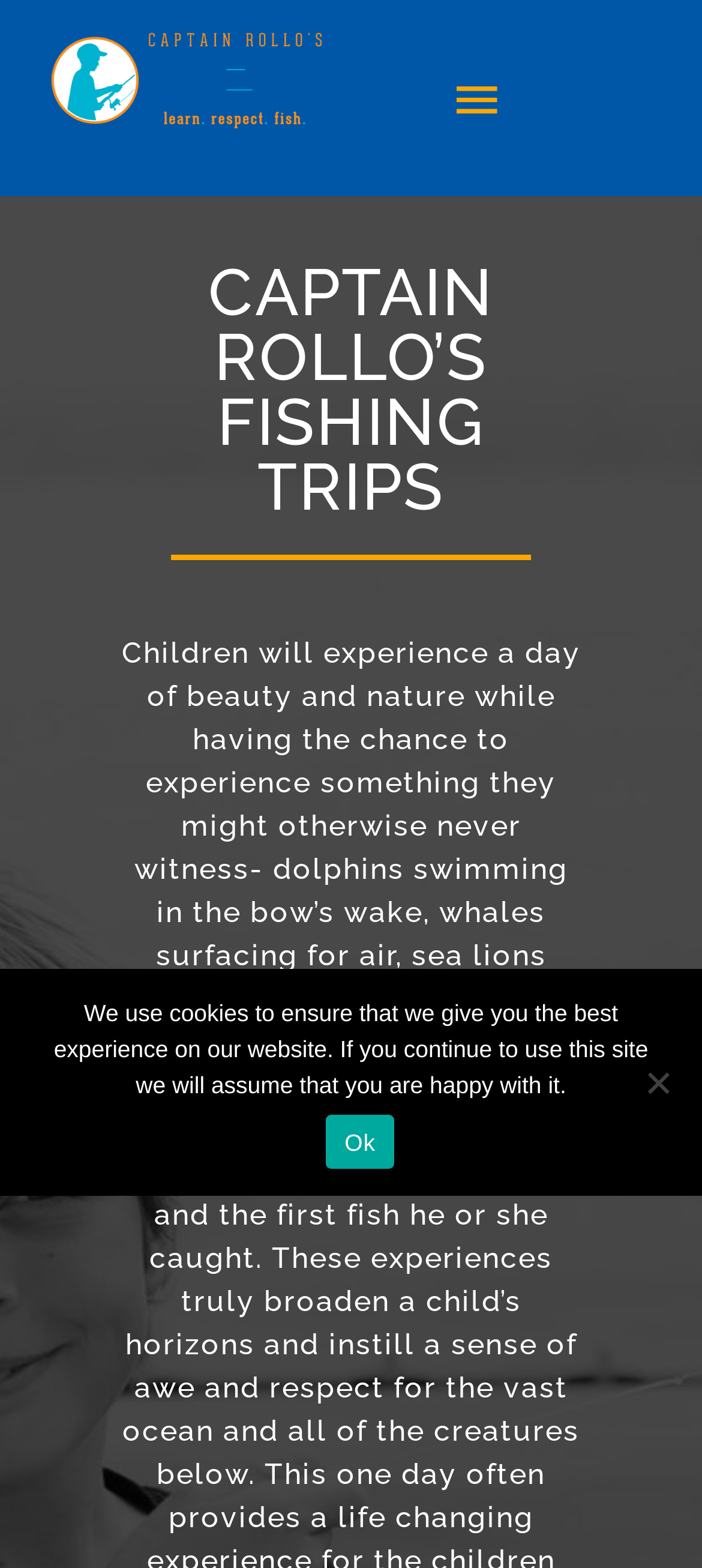Determine the bounding box coordinates of the clickable region to carry out the instruction: "Toggle Navigation".

[0.641, 0.032, 0.718, 0.094]